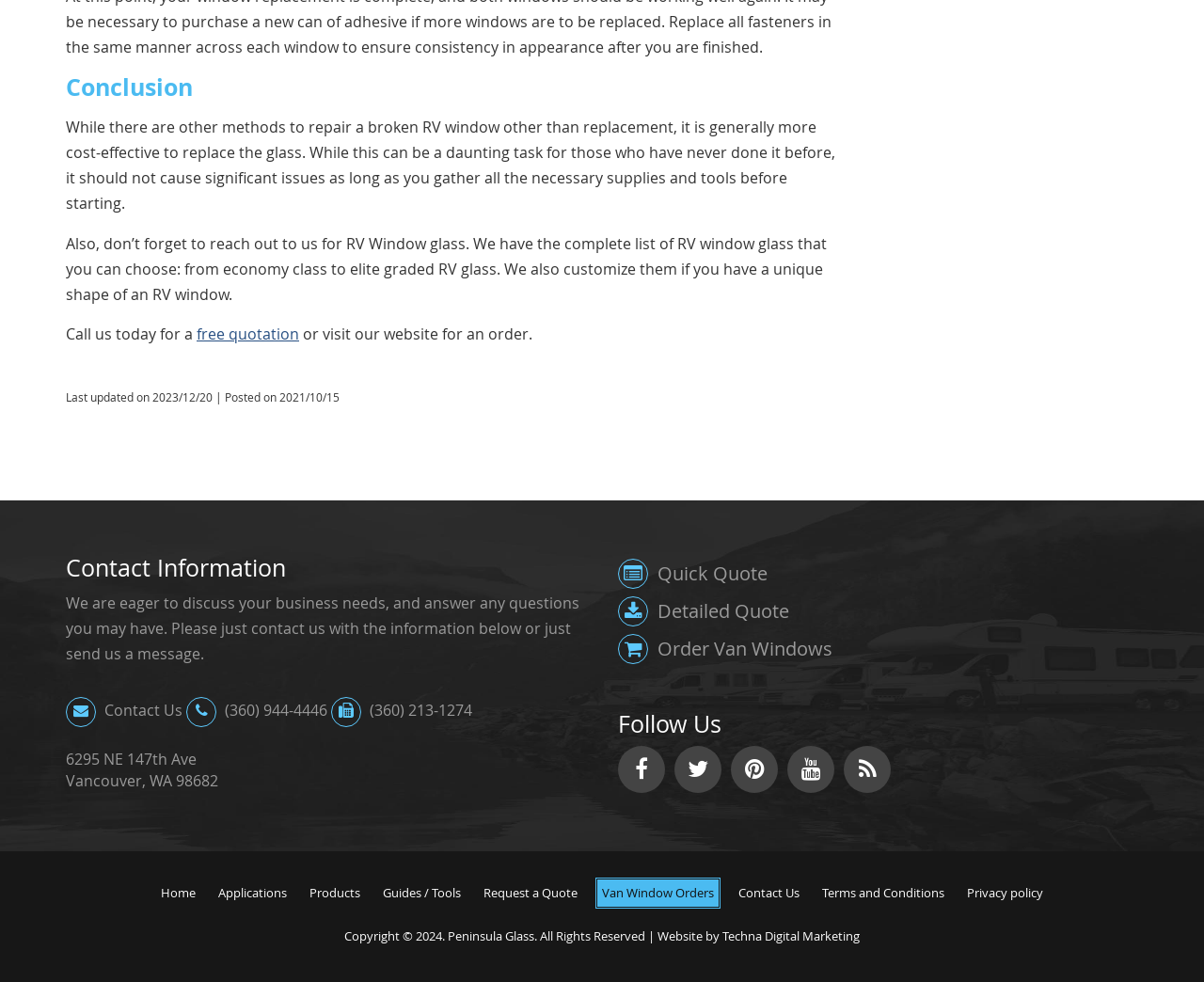Locate the bounding box coordinates of the area you need to click to fulfill this instruction: 'visit the 'Contact Us' page'. The coordinates must be in the form of four float numbers ranging from 0 to 1: [left, top, right, bottom].

[0.055, 0.713, 0.152, 0.734]